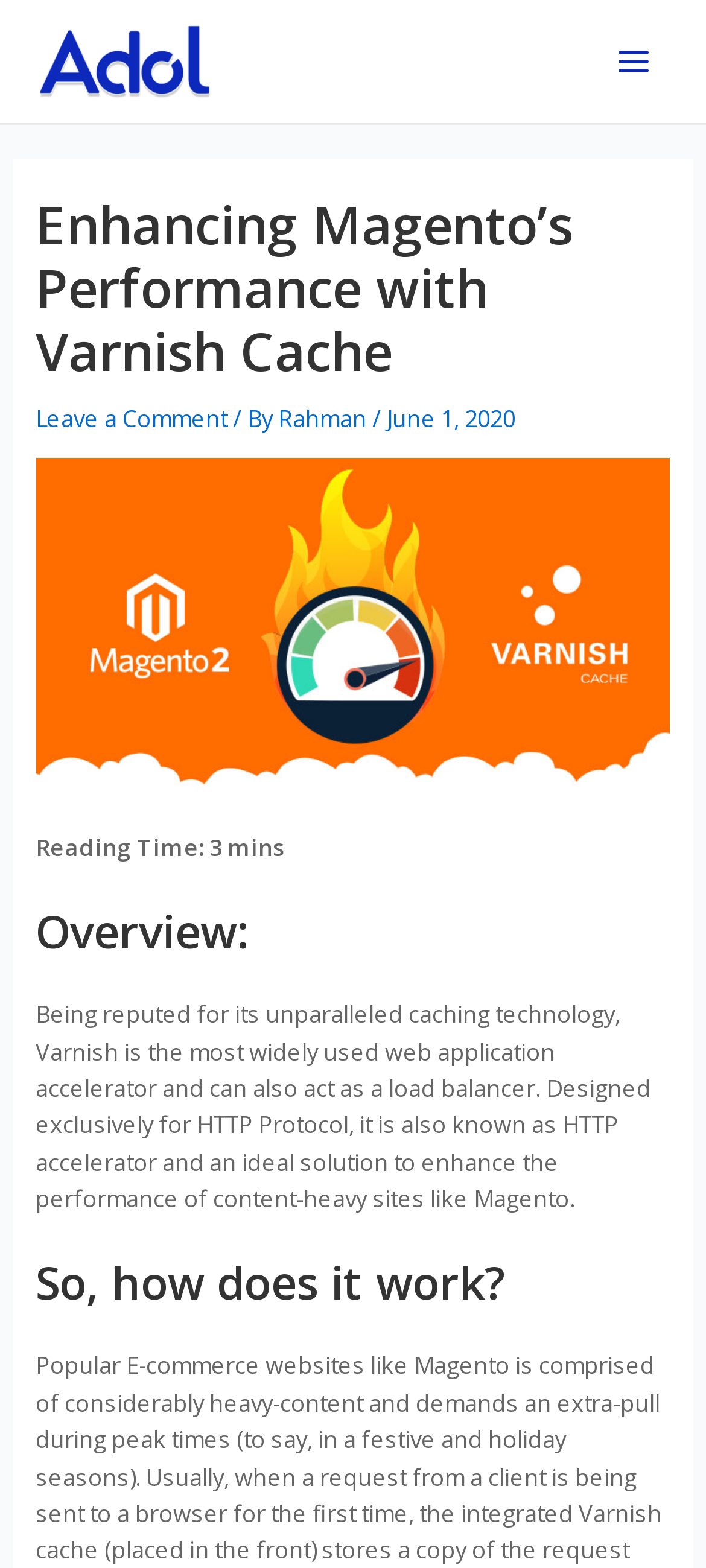What is the main heading of this webpage? Please extract and provide it.

Enhancing Magento’s Performance with Varnish Cache